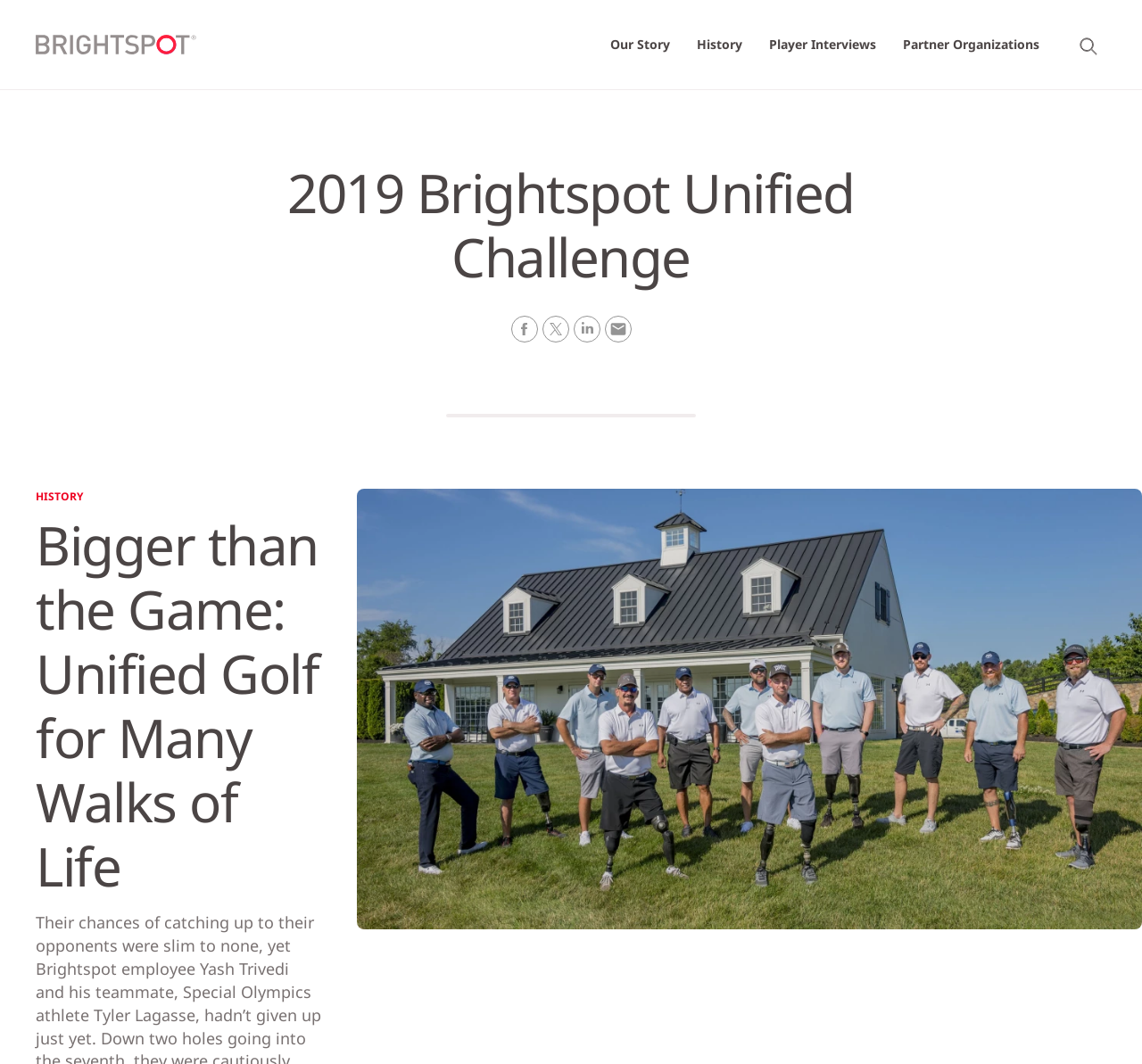Highlight the bounding box coordinates of the element that should be clicked to carry out the following instruction: "go to home page". The coordinates must be given as four float numbers ranging from 0 to 1, i.e., [left, top, right, bottom].

[0.031, 0.032, 0.172, 0.051]